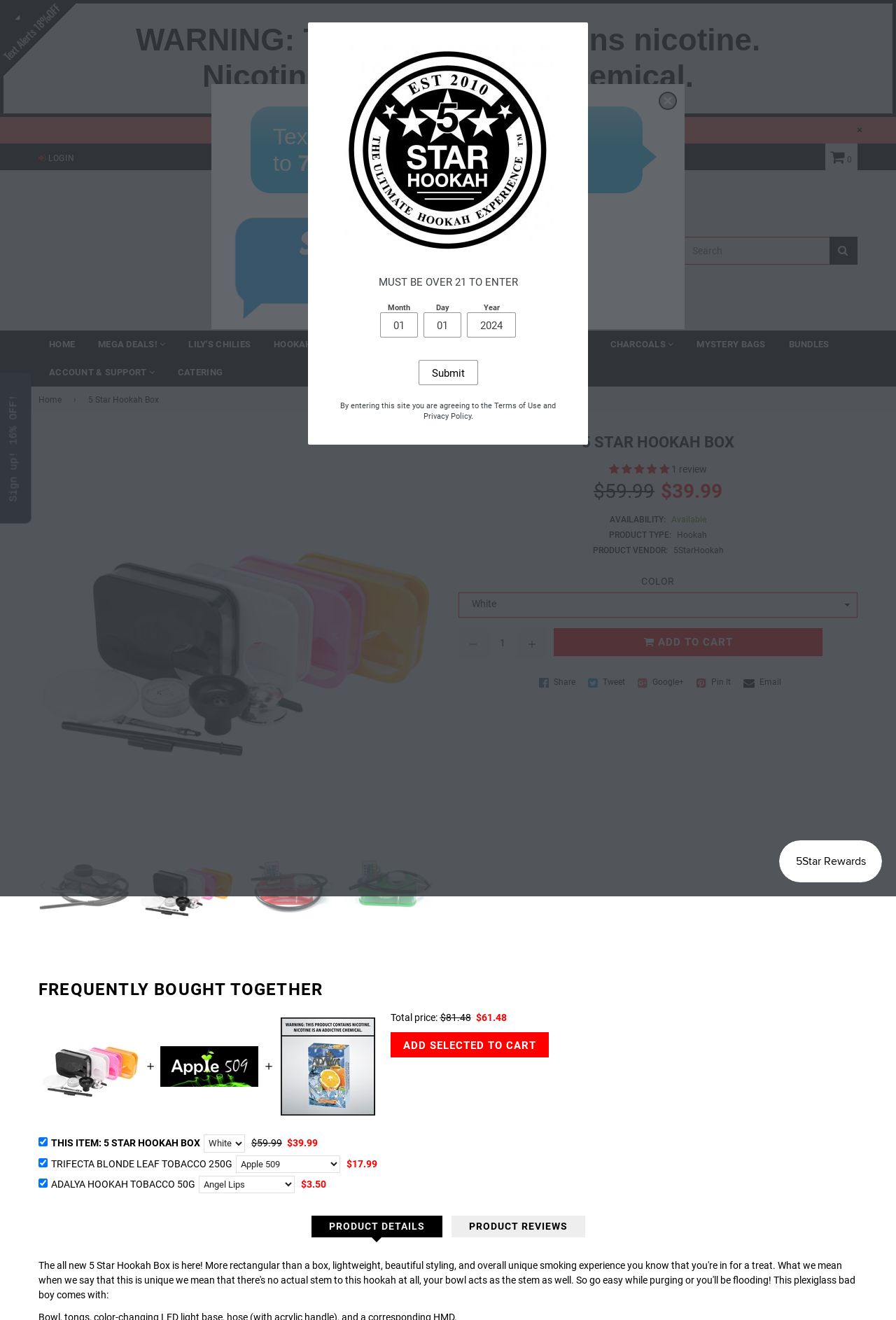What is the regular price of the product?
Please provide a comprehensive and detailed answer to the question.

The answer can be found in the static text 'Regular price' followed by the deleted text '$59.99', indicating that the regular price of the product is $59.99.